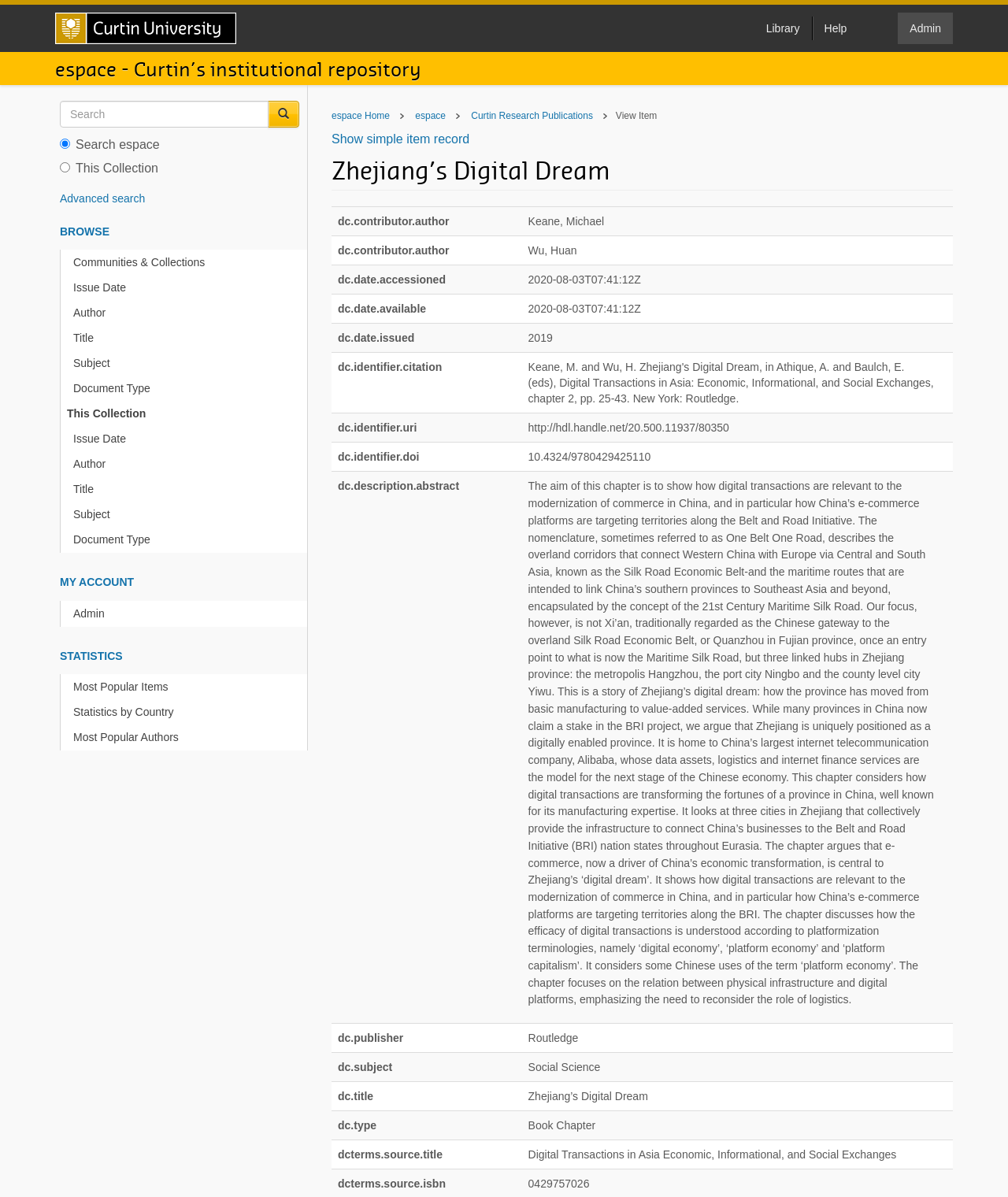Please find the bounding box coordinates for the clickable element needed to perform this instruction: "Go to Curtin University Homepage".

[0.043, 0.004, 0.246, 0.043]